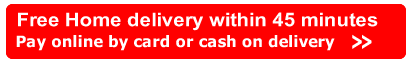Describe all the elements in the image extensively.

The image features a vibrant red banner promoting a compelling offer from a Chinese takeaway service. The text prominently states "Free Home Delivery within 45 minutes" in bold, white letters, emphasizing the quick and efficient delivery service available to customers. Additionally, it encourages payment options, indicating that customers can choose to pay either online with a card or in cash upon delivery. This call-to-action is aimed at attracting customers by highlighting convenience and speed, crucial for those seeking a reliable takeaway experience.